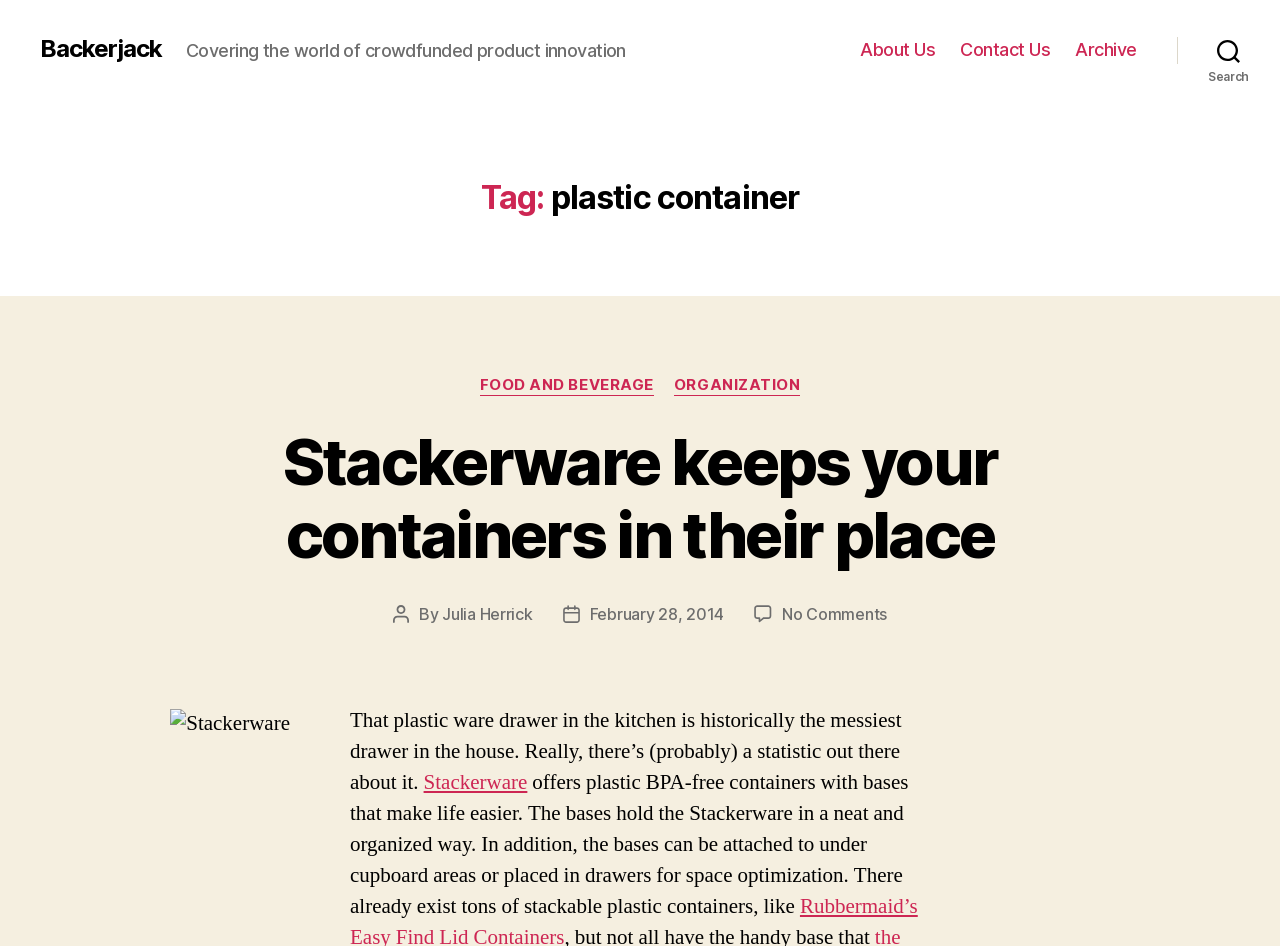Identify the bounding box of the HTML element described here: "DESIGN SPARTANS". Provide the coordinates as four float numbers between 0 and 1: [left, top, right, bottom].

None